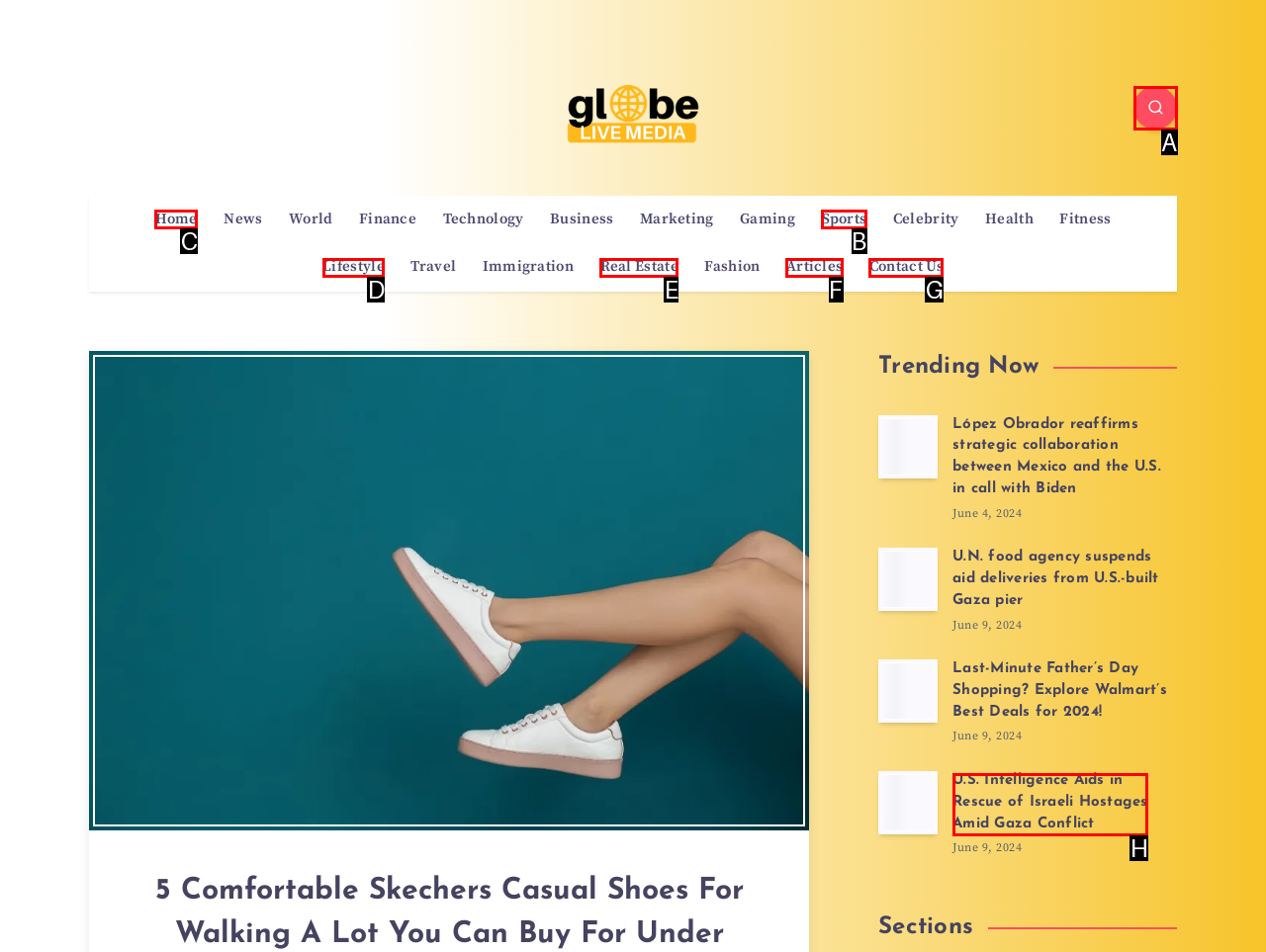Determine which HTML element should be clicked to carry out the following task: Click on the 'Home' link Respond with the letter of the appropriate option.

C